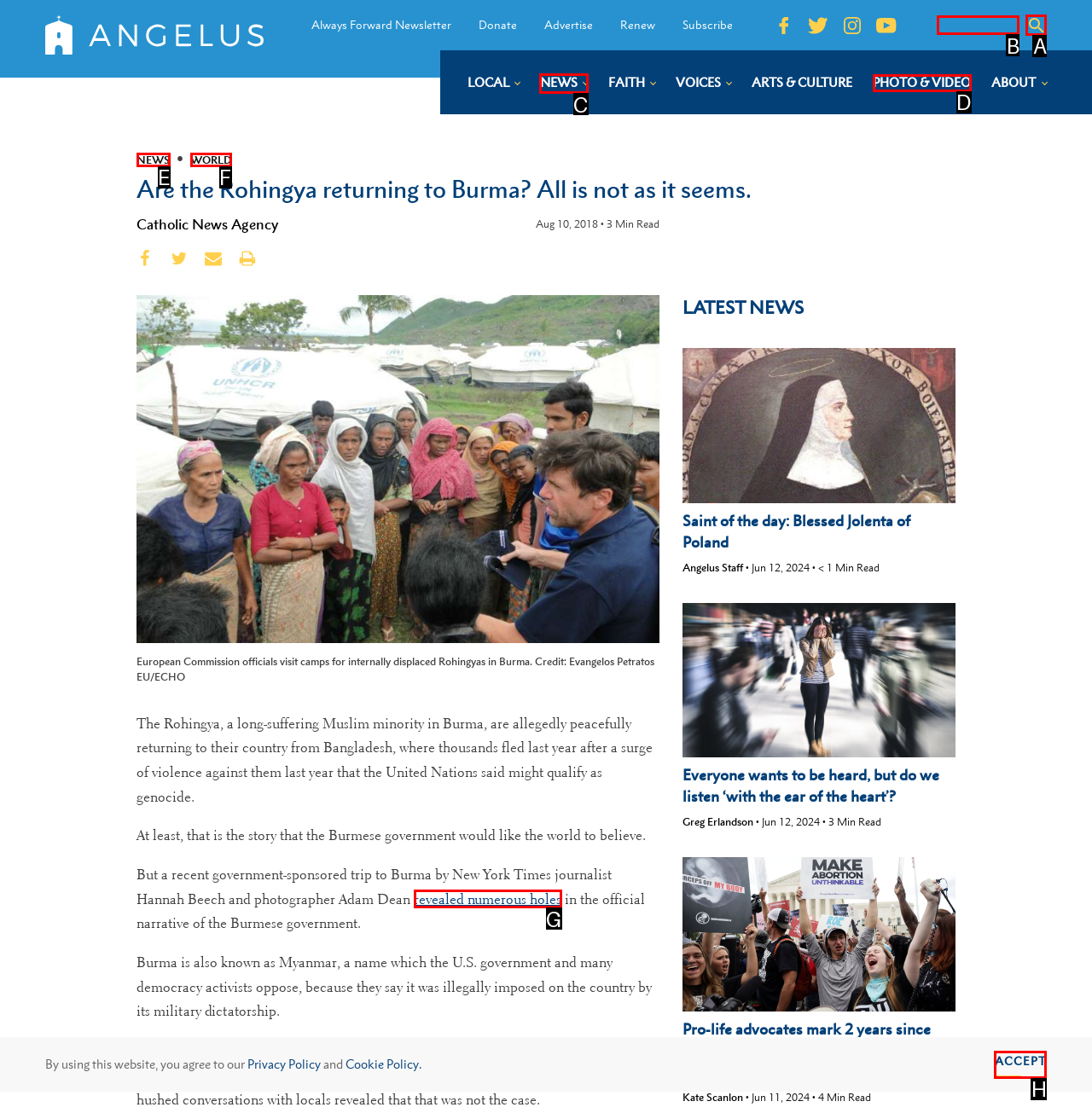Identify the letter of the option that best matches the following description: parent_node: Search for: name="s". Respond with the letter directly.

B